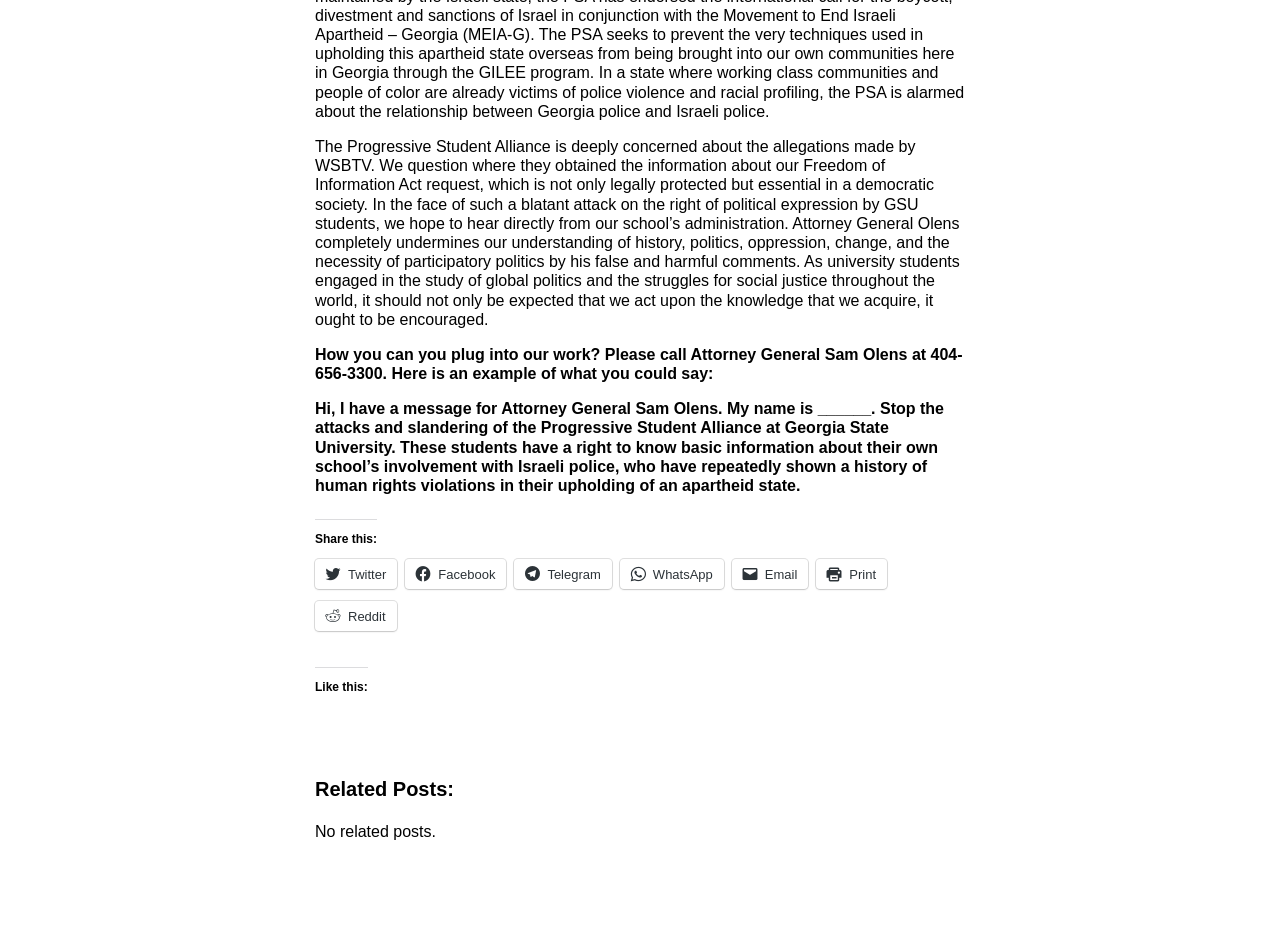Provide the bounding box coordinates of the HTML element described as: "Contact Us". The bounding box coordinates should be four float numbers between 0 and 1, i.e., [left, top, right, bottom].

None